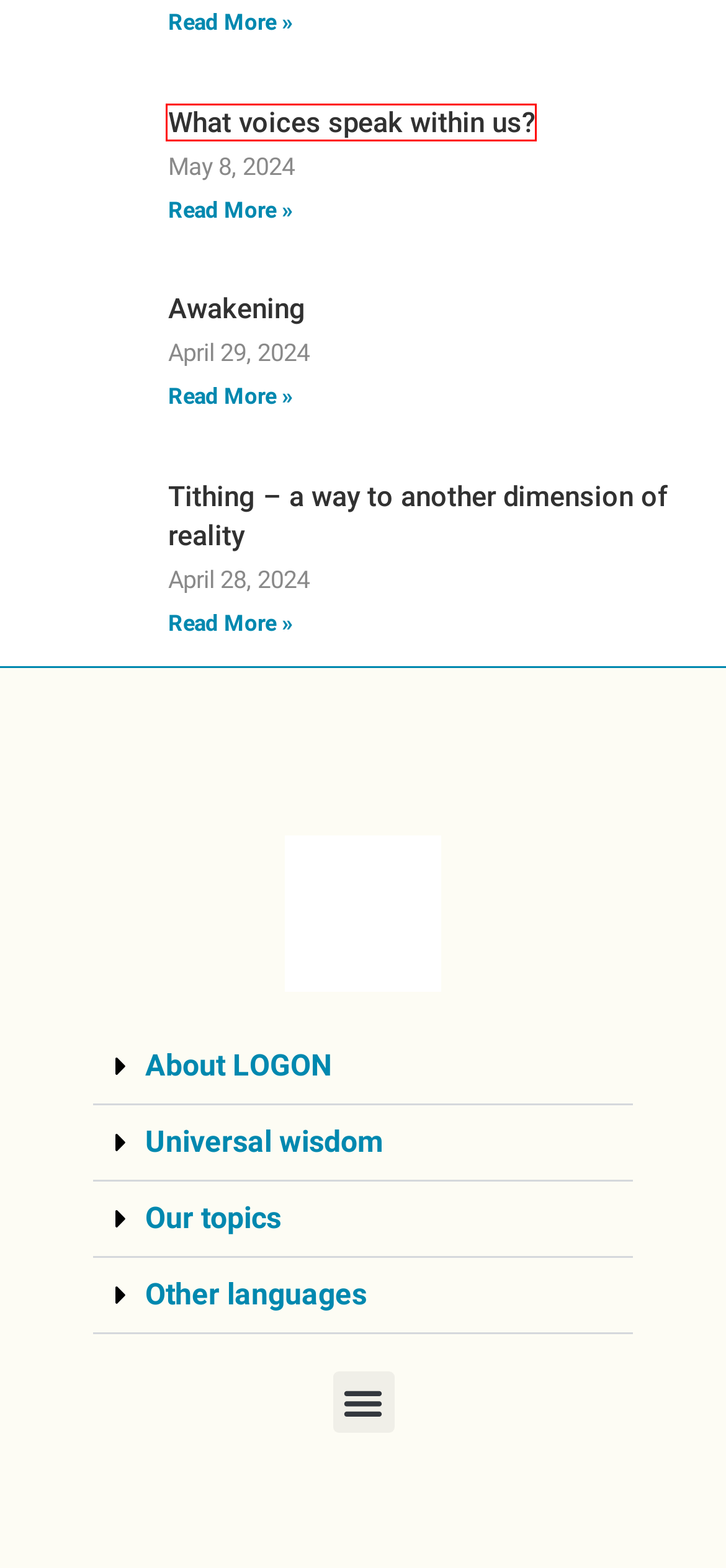Analyze the screenshot of a webpage featuring a red rectangle around an element. Pick the description that best fits the new webpage after interacting with the element inside the red bounding box. Here are the candidates:
A. Tithing – a way to another dimension of reality – LOGON
B. Awakening – LOGON
C. What voices speak within us? – LOGON
D. A New Earth Beckons – Philosophy in a Time of Tribulation – LOGON
E. The Sacred Feminine – LOGON
F. The Gnostic Path of Transfiguration | The Golden Rosycross
G. LIVING PAST – LOGON
H. Whenever I wake up … – LOGON

C